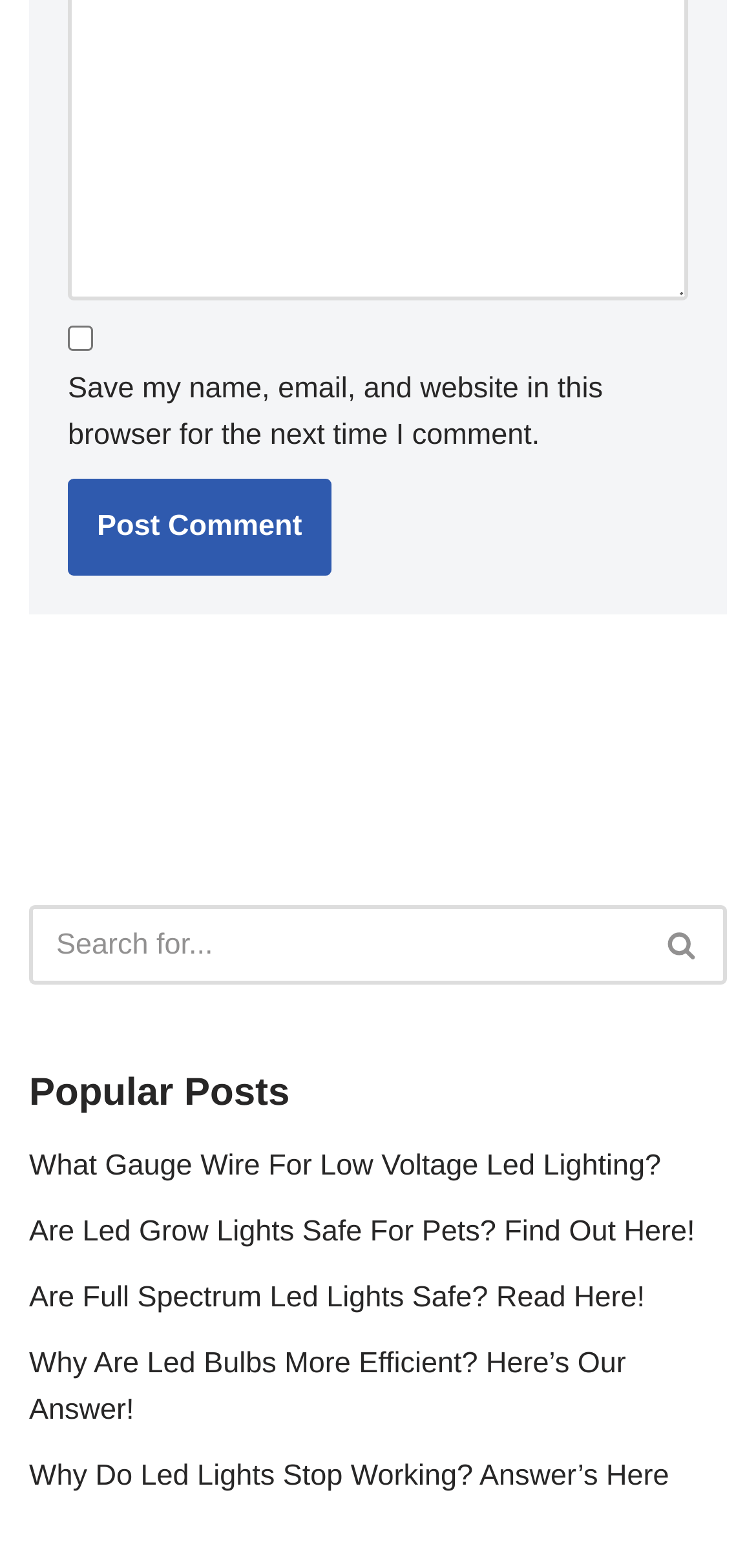Please examine the image and answer the question with a detailed explanation:
What is the color of the background of the search box?

The search box has a bounding box coordinate that indicates it is a rectangular element. Since there is no explicit color information provided, it can be inferred that the background color of the search box is likely white, which is a common default background color for input fields.